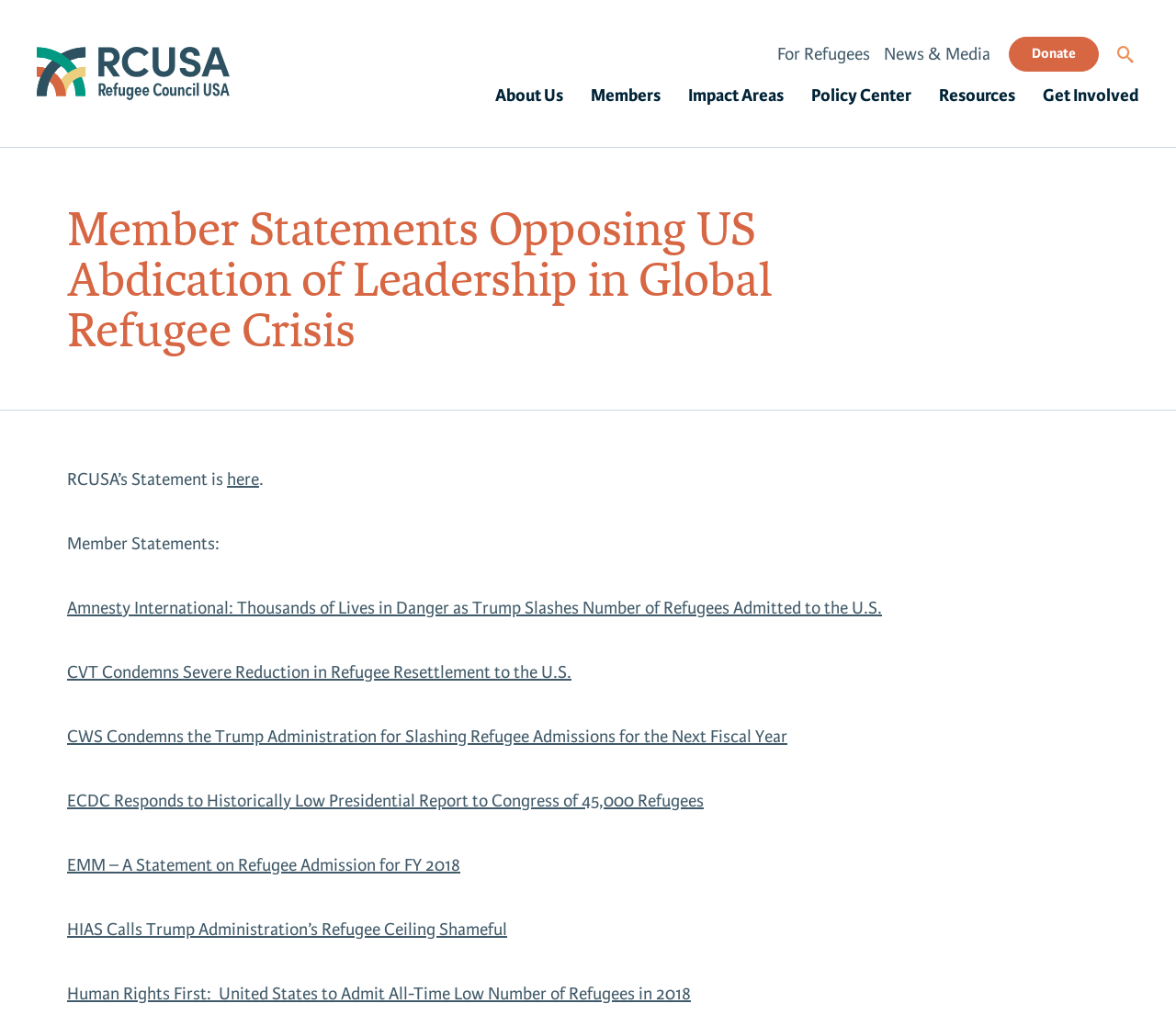Determine the bounding box coordinates of the area to click in order to meet this instruction: "Read Member Statements".

[0.057, 0.52, 0.187, 0.539]